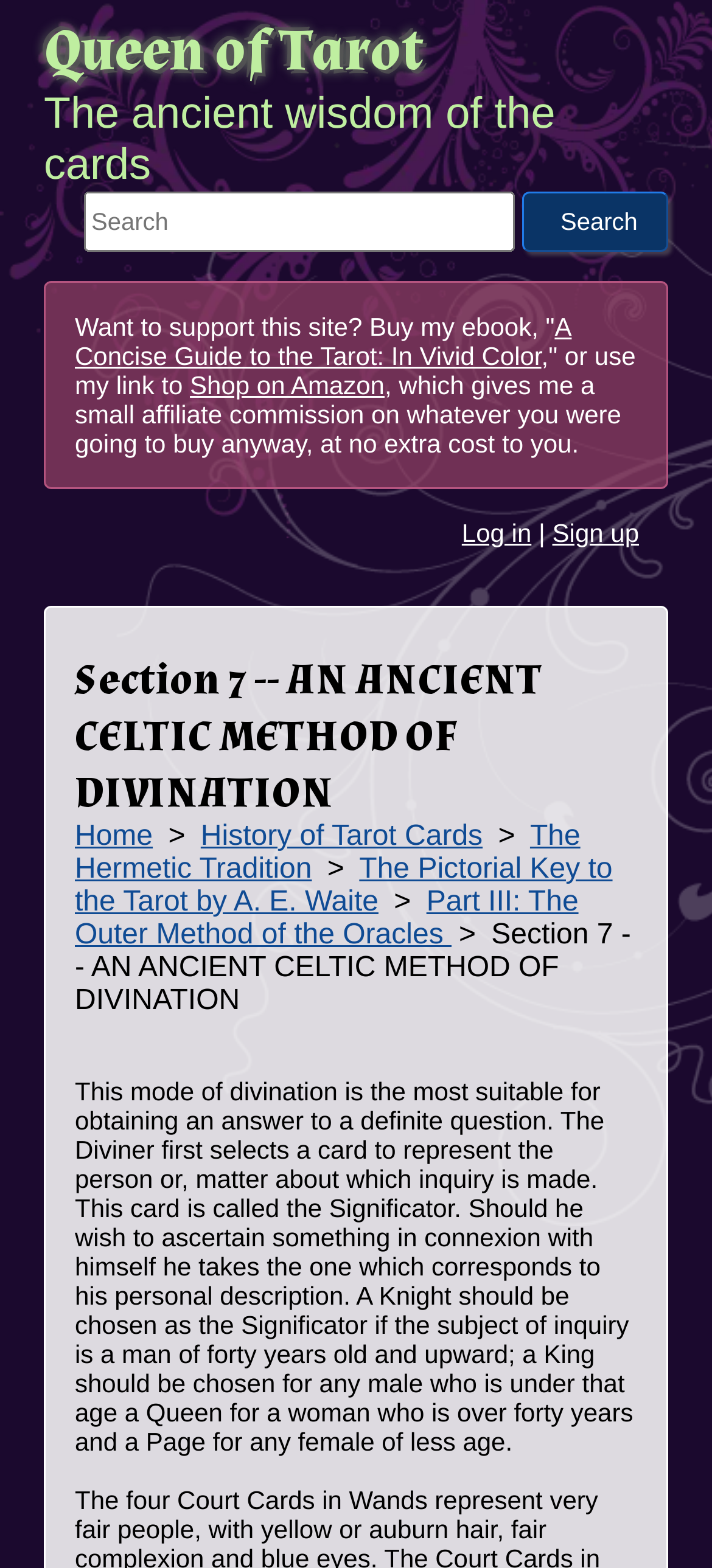Given the element description Home, specify the bounding box coordinates of the corresponding UI element in the format (top-left x, top-left y, bottom-right x, bottom-right y). All values must be between 0 and 1.

[0.105, 0.524, 0.215, 0.543]